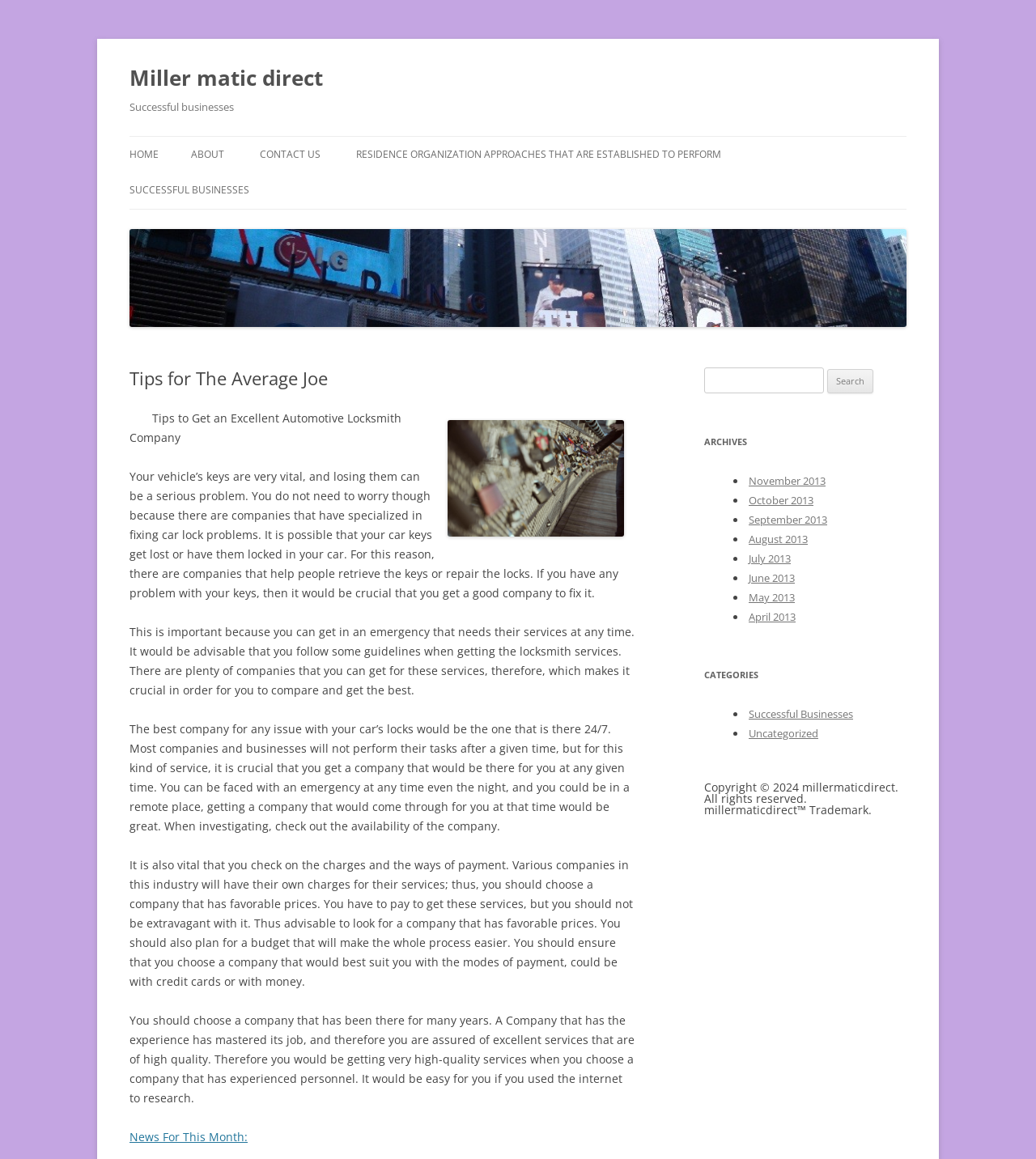What is the topic of the article on the webpage?
Based on the visual information, provide a detailed and comprehensive answer.

The article on the webpage discusses tips for getting an excellent automotive locksmith company. This can be inferred from the static text elements with IDs '144', '145', '146', '147', and '148'.